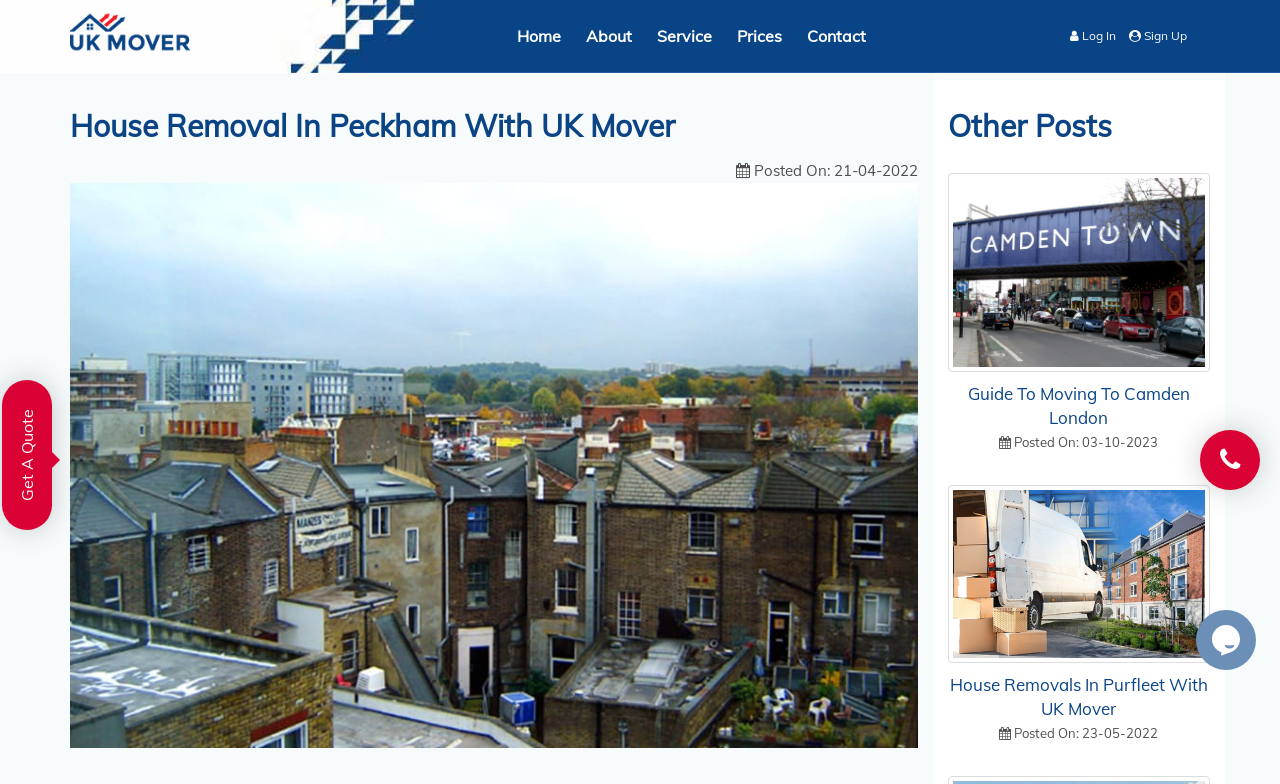Extract the main title from the webpage and generate its text.

House Removal In Peckham With UK Mover